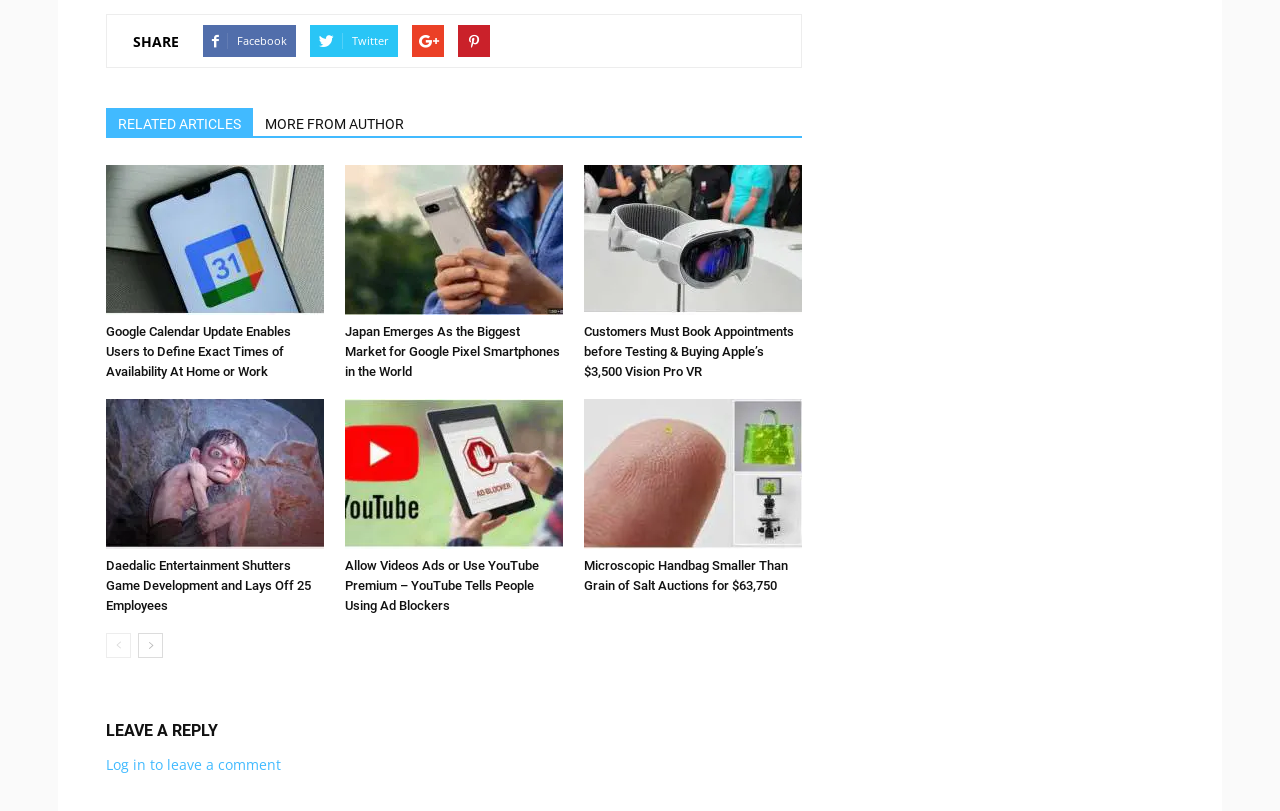Kindly provide the bounding box coordinates of the section you need to click on to fulfill the given instruction: "Read more about Google Calendar Update".

[0.083, 0.203, 0.253, 0.388]